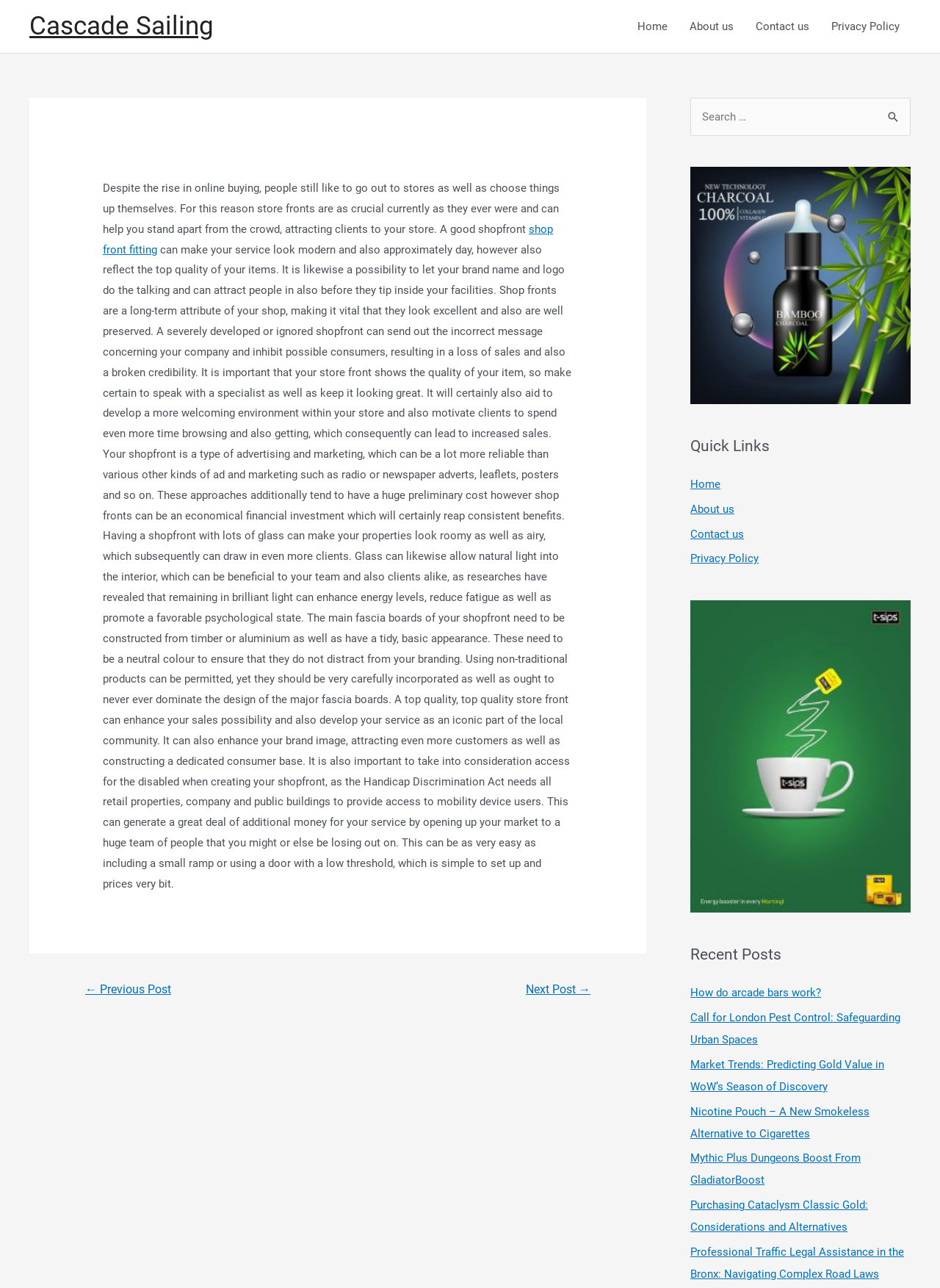What should the main fascia boards of a shopfront be made of?
Can you give a detailed and elaborate answer to the question?

The webpage suggests that the main fascia boards of a shopfront should be constructed from wood or aluminium and have a clean, simple appearance. They should also be a neutral color to avoid distracting from the branding.